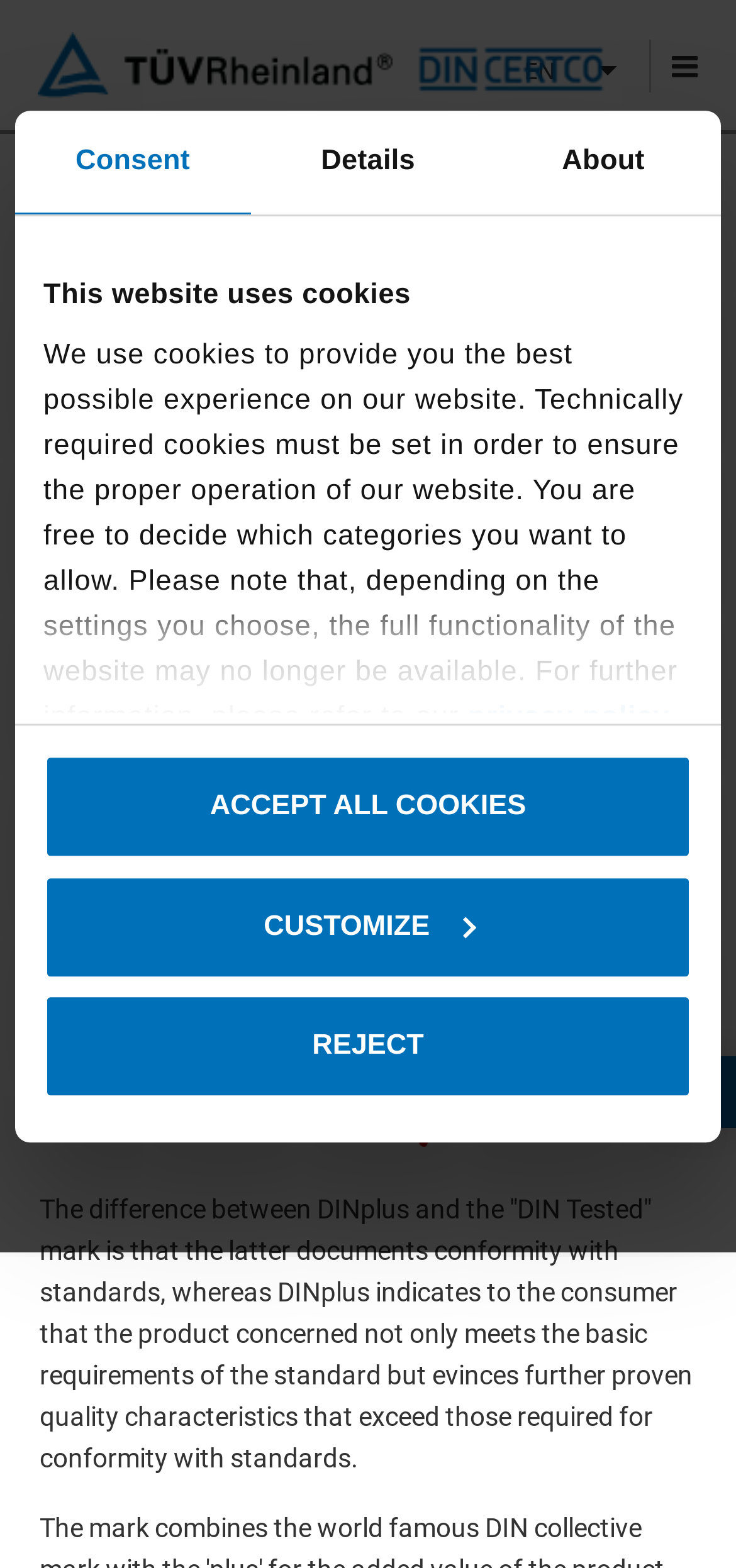Specify the bounding box coordinates of the element's region that should be clicked to achieve the following instruction: "Click the 'CUSTOMIZE' button". The bounding box coordinates consist of four float numbers between 0 and 1, in the format [left, top, right, bottom].

[0.059, 0.557, 0.941, 0.625]